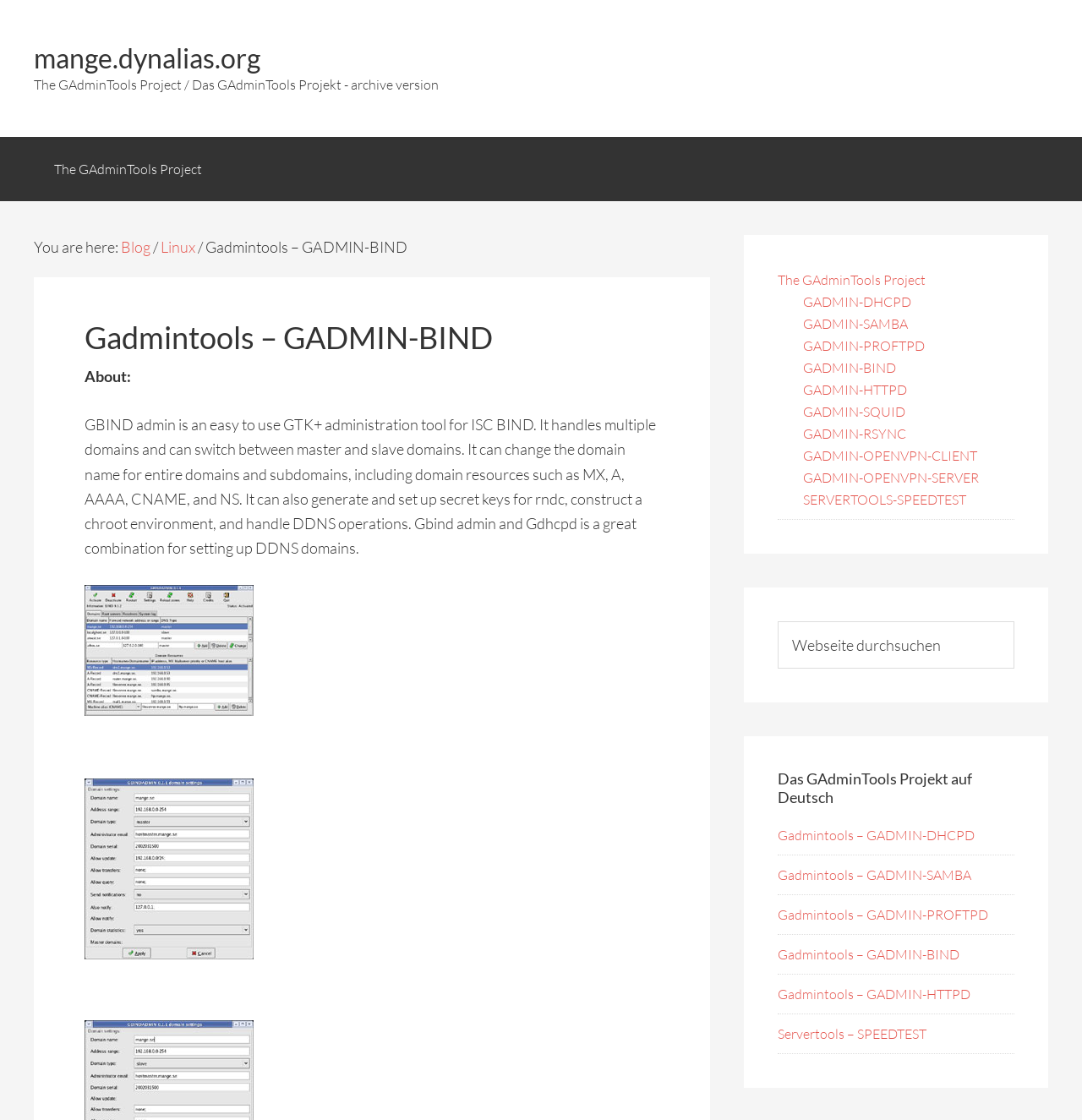Bounding box coordinates are specified in the format (top-left x, top-left y, bottom-right x, bottom-right y). All values are floating point numbers bounded between 0 and 1. Please provide the bounding box coordinate of the region this sentence describes: GADMIN-RSYNC

[0.742, 0.38, 0.838, 0.395]